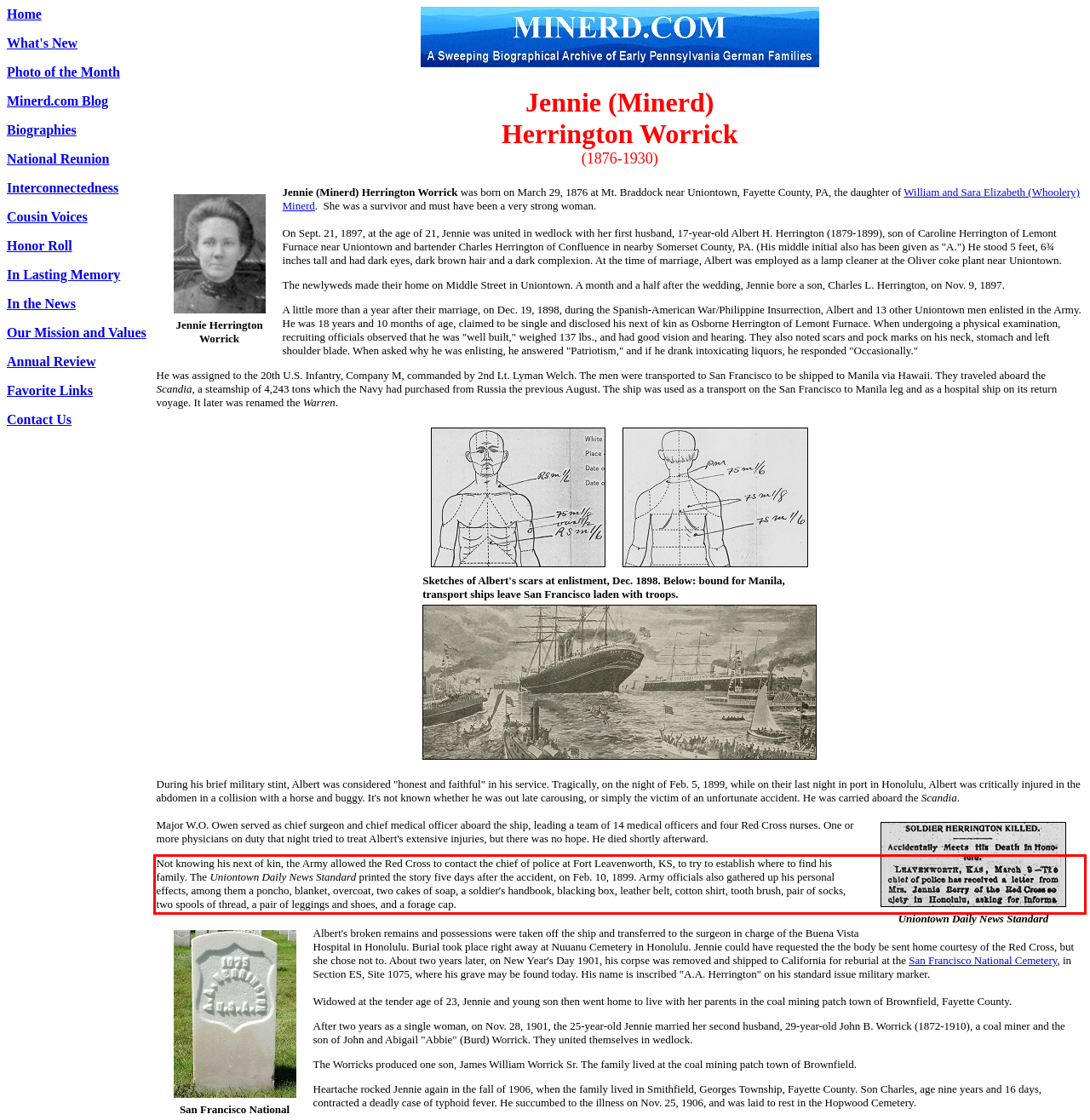Please extract the text content within the red bounding box on the webpage screenshot using OCR.

Not knowing his next of kin, the Army allowed the Red Cross to contact the chief of police at Fort Leavenworth, KS, to try to establish where to find his family. The Uniontown Daily News Standard printed the story five days after the accident, on Feb. 10, 1899. Army officials also gathered up his personal effects, among them a poncho, blanket, overcoat, two cakes of soap, a soldier's handbook, blacking box, leather belt, cotton shirt, tooth brush, pair of socks, two spools of thread, a pair of leggings and shoes, and a forage cap.